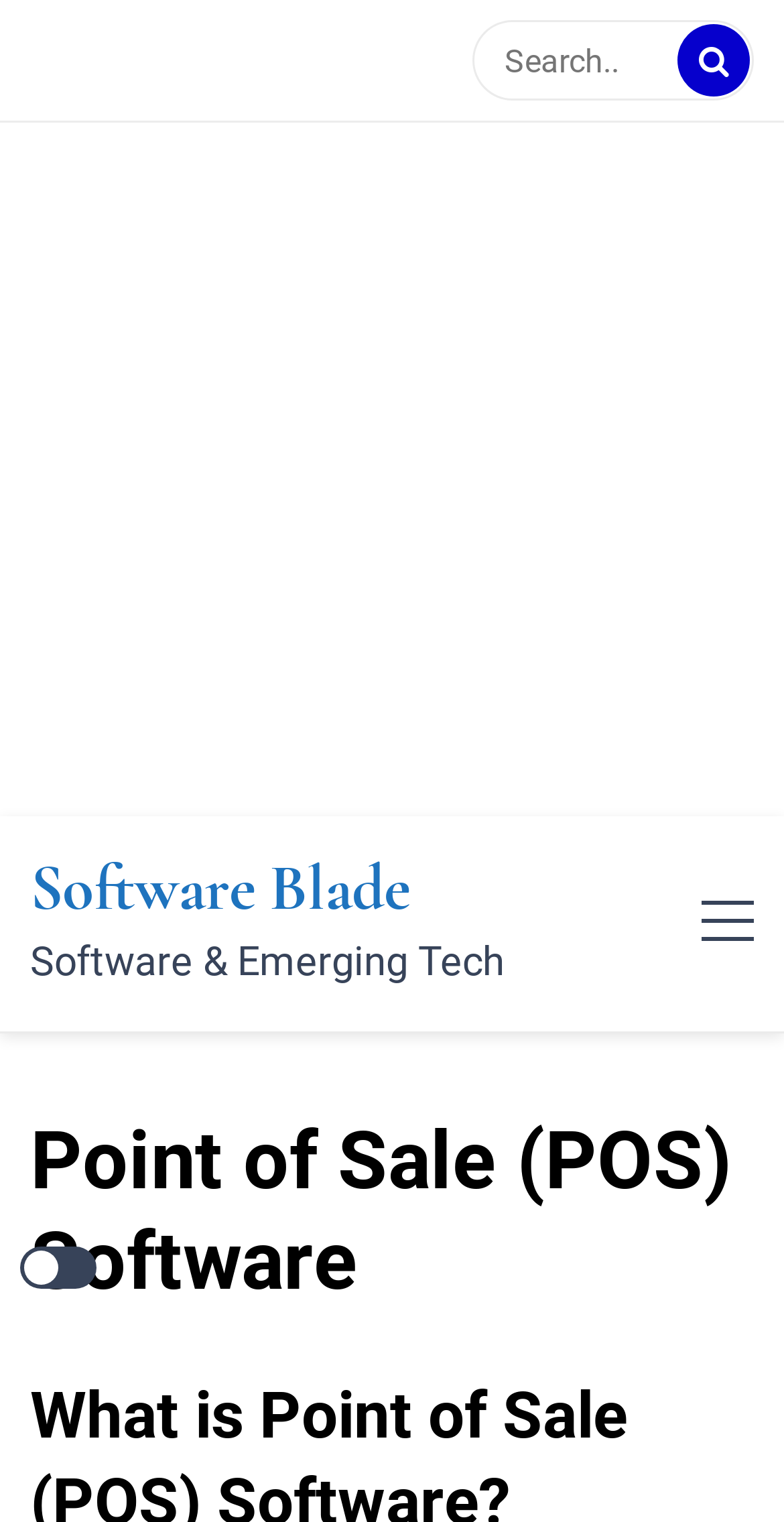Please locate the UI element described by "name="s" placeholder="Search.."" and provide its bounding box coordinates.

[0.603, 0.013, 0.962, 0.066]